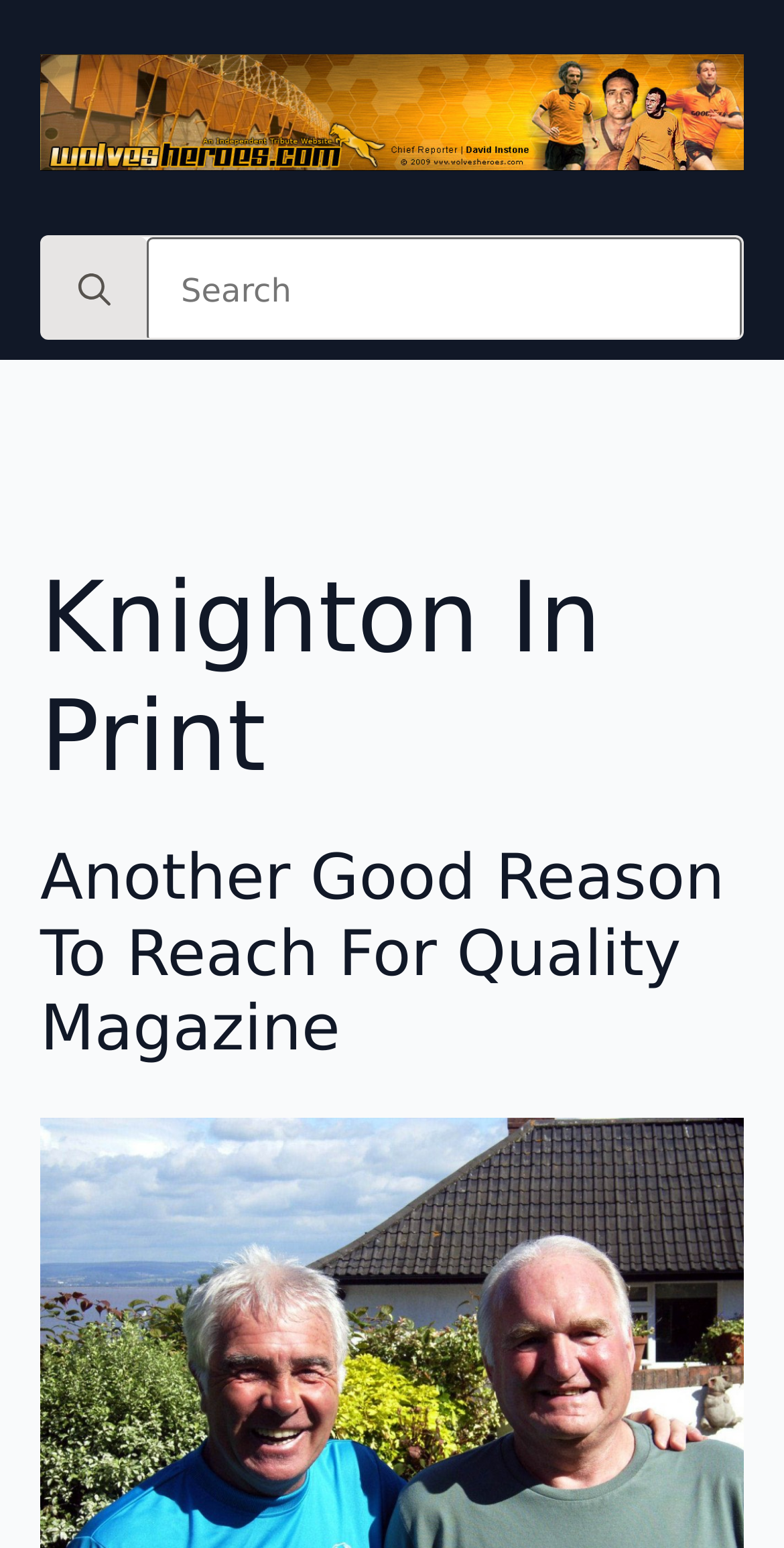Identify and provide the bounding box coordinates of the UI element described: "parent_node: Search for: aria-label="search"". The coordinates should be formatted as [left, top, right, bottom], with each number being a float between 0 and 1.

[0.054, 0.153, 0.187, 0.221]